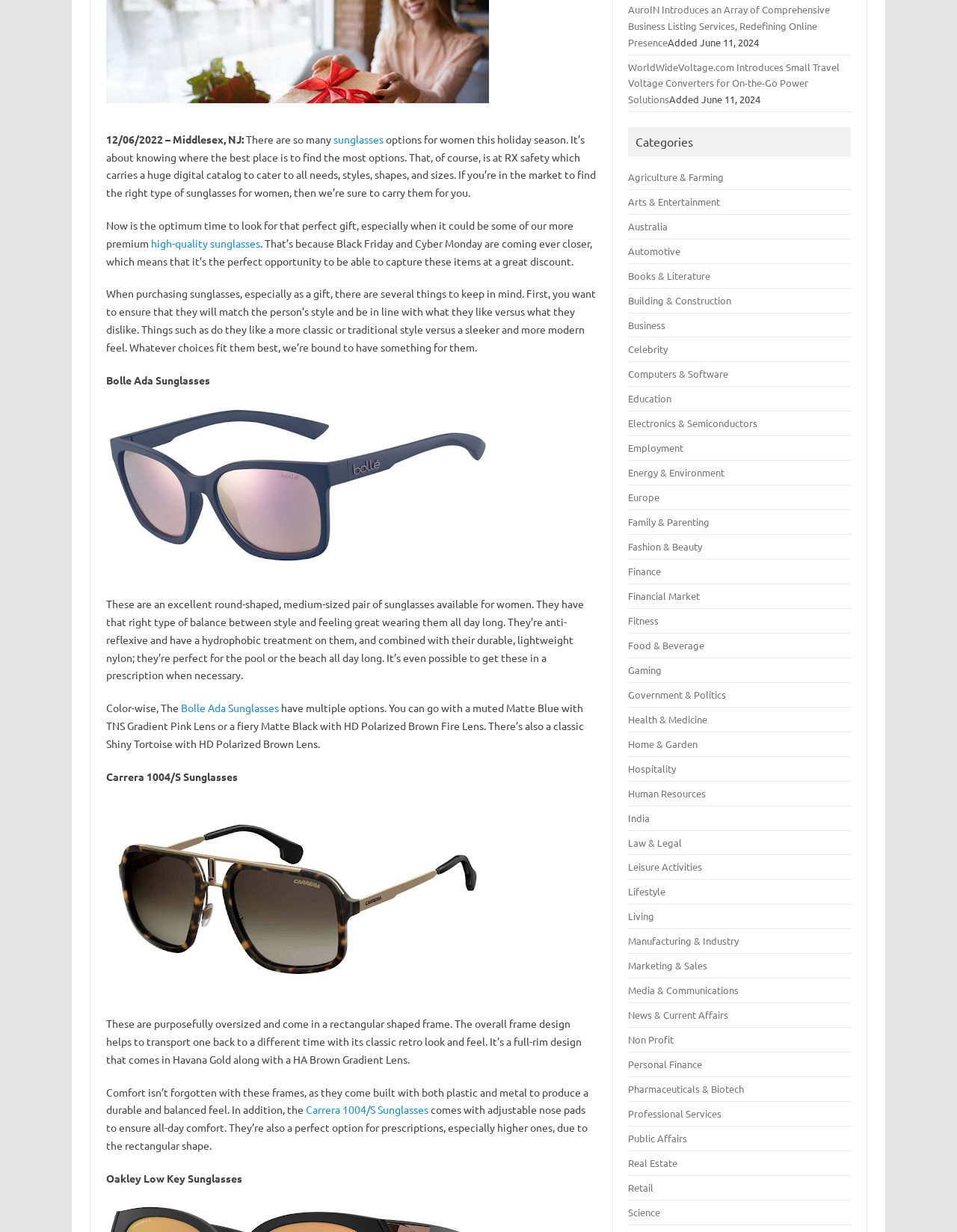Extract the bounding box coordinates of the UI element described: "Real Estate". Provide the coordinates in the format [left, top, right, bottom] with values ranging from 0 to 1.

[0.657, 0.939, 0.708, 0.949]